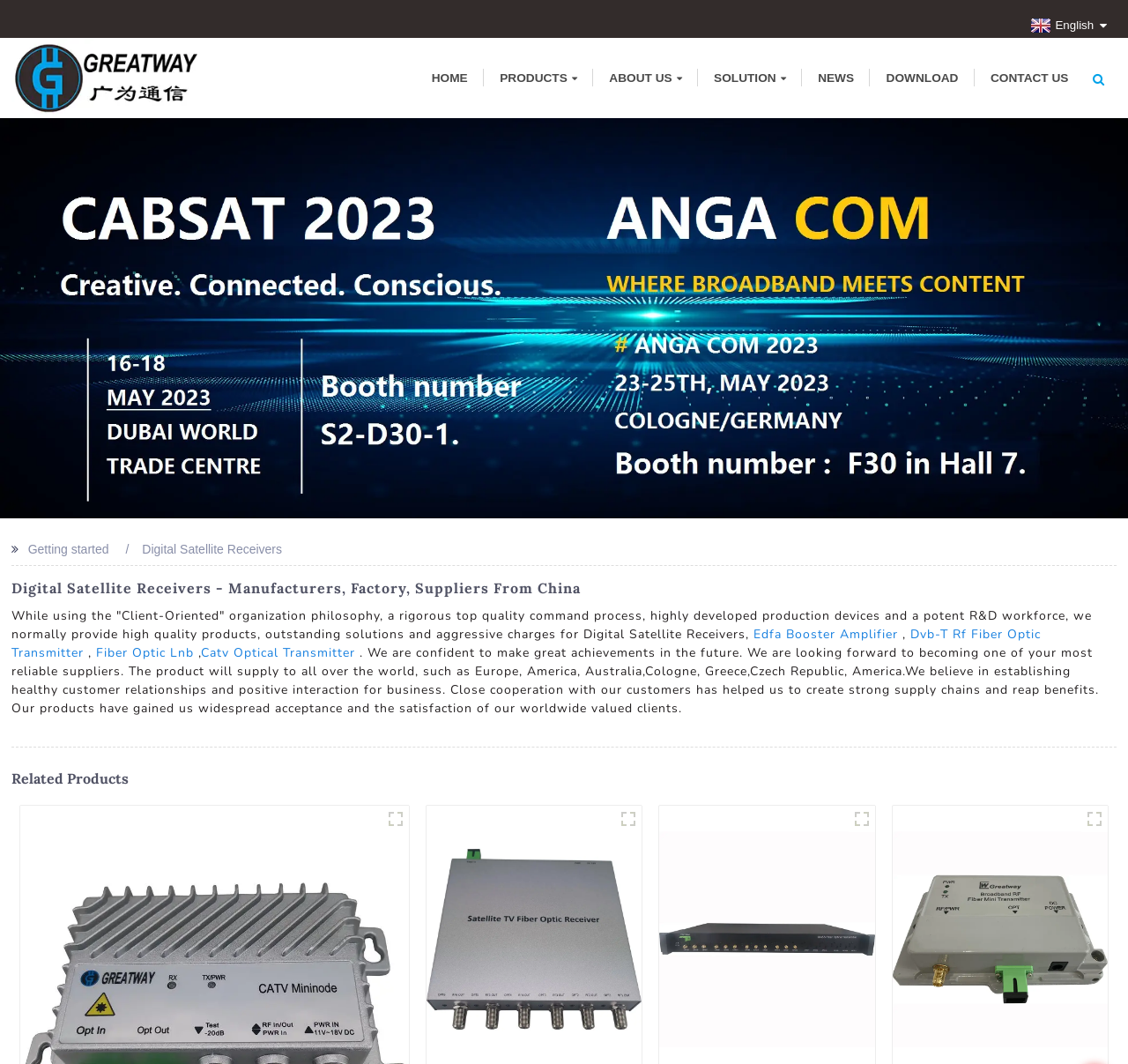Please find the bounding box coordinates of the element's region to be clicked to carry out this instruction: "Click the HOME link".

[0.368, 0.035, 0.429, 0.111]